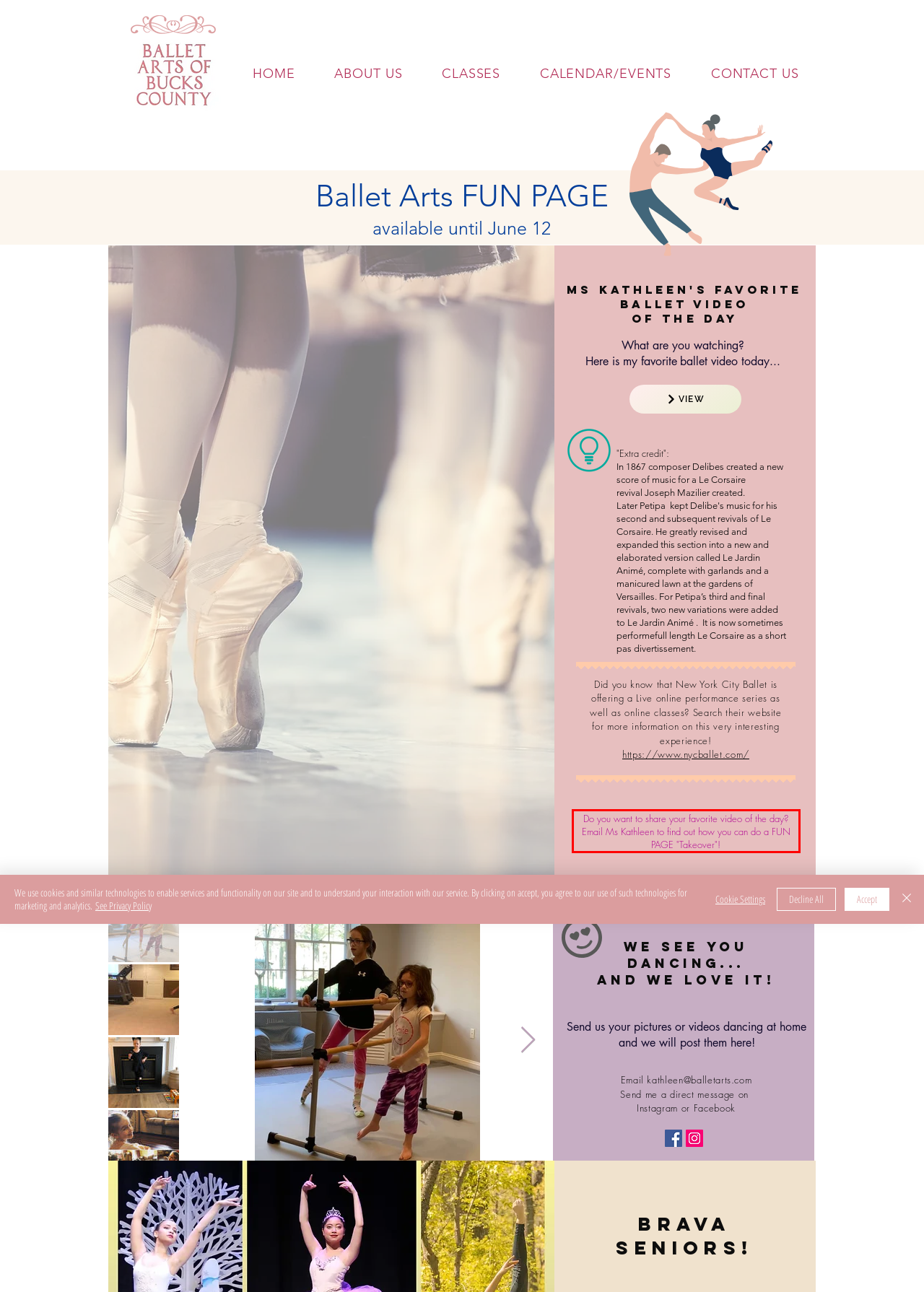There is a UI element on the webpage screenshot marked by a red bounding box. Extract and generate the text content from within this red box.

Do you want to share your favorite video of the day? Email Ms Kathleen to find out how you can do a FUN PAGE "Takeover"!